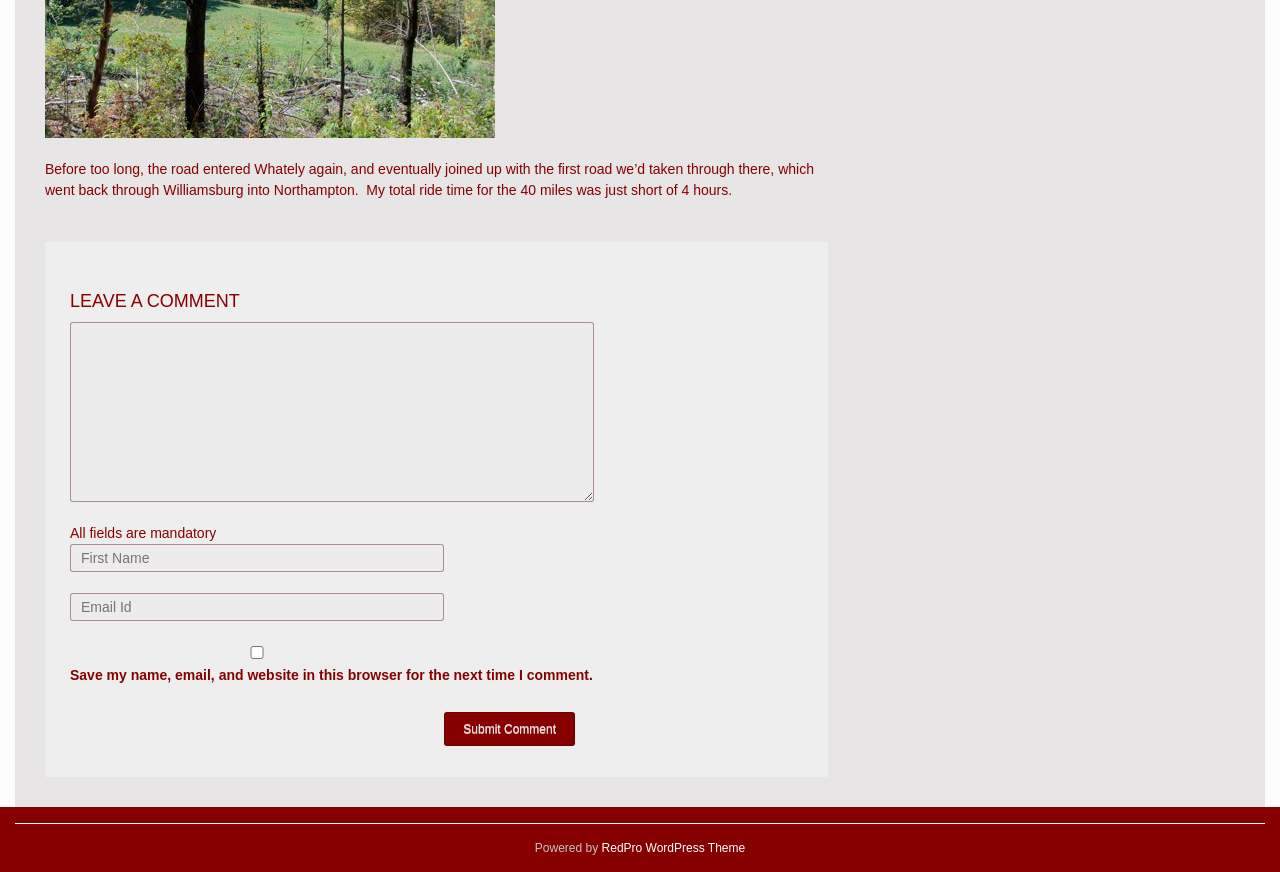What is the function of the checkbox?
Please answer the question with a detailed response using the information from the screenshot.

The checkbox is located below the textboxes and is labeled 'Save my name, email, and website in this browser for the next time I comment.' This suggests that the function of the checkbox is to save the commenter's information for future comments.